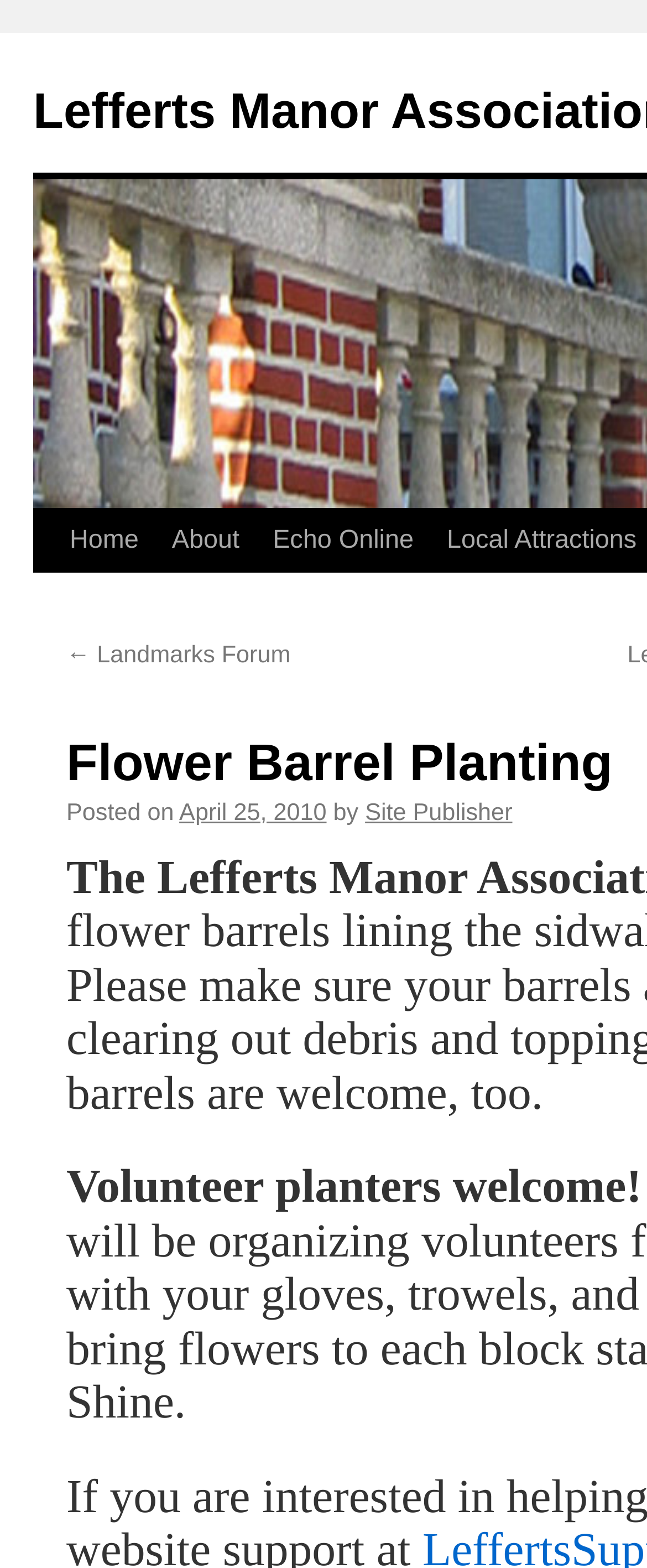Based on the element description: "Local Attractions", identify the bounding box coordinates for this UI element. The coordinates must be four float numbers between 0 and 1, listed as [left, top, right, bottom].

[0.594, 0.325, 0.889, 0.405]